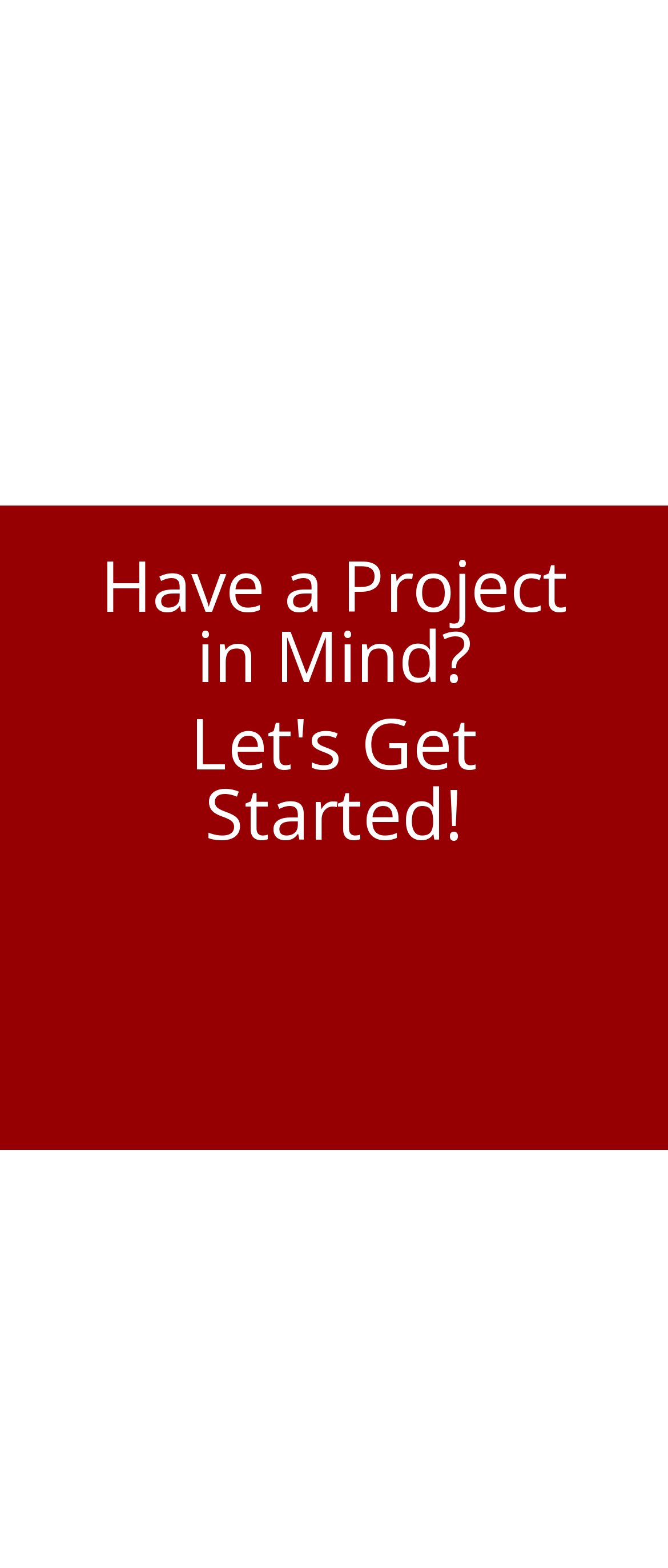What is the function of the icons at the bottom of the page?
Using the details shown in the screenshot, provide a comprehensive answer to the question.

The icons at the bottom of the page, such as '' and '', are likely social media links. This is inferred from their location and the presence of a 'socialmedia@pattisonsign.com' link nearby, which suggests that the icons are related to social media.